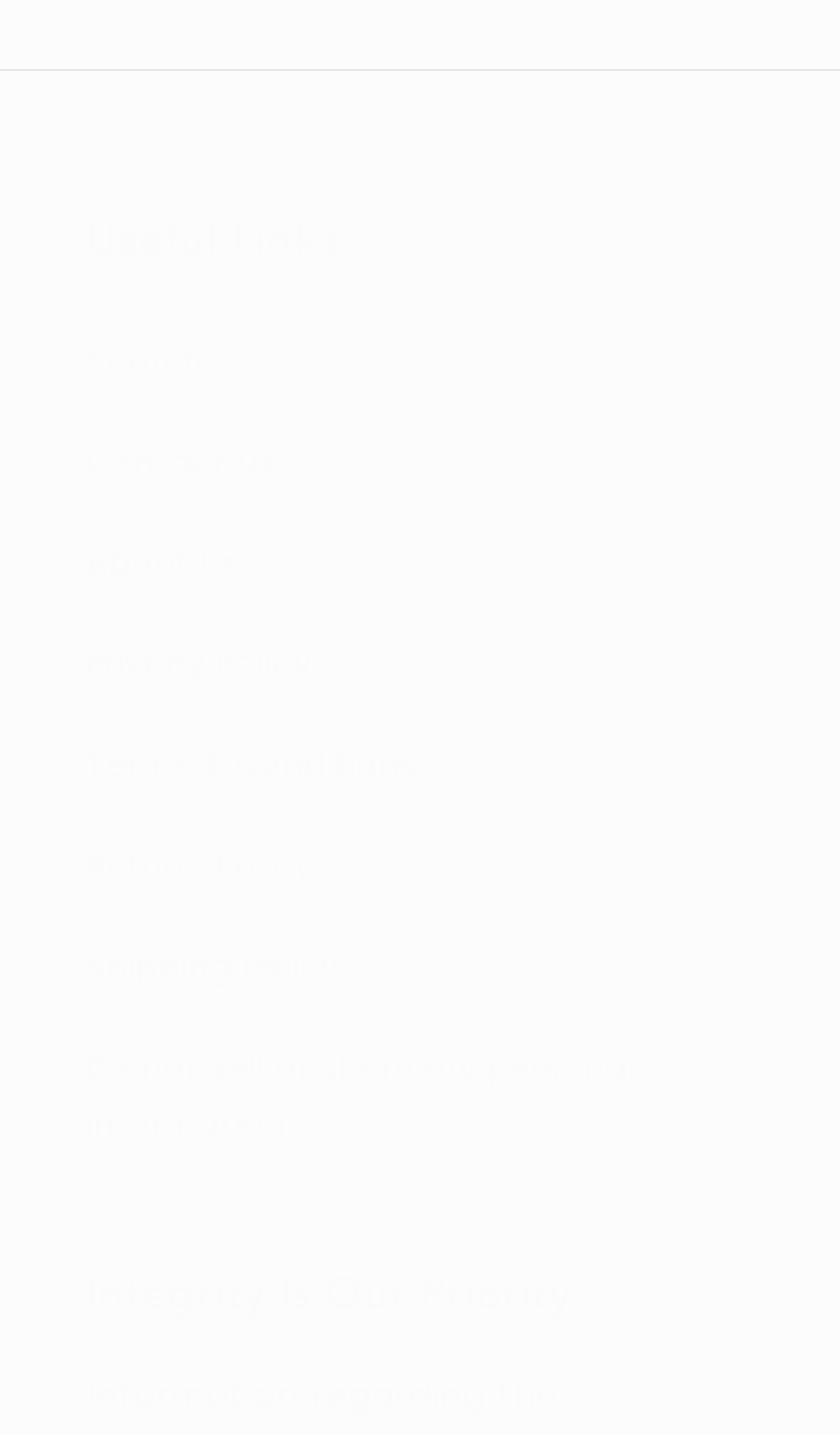Please give a succinct answer to the question in one word or phrase:
How many headings are there on the webpage?

2